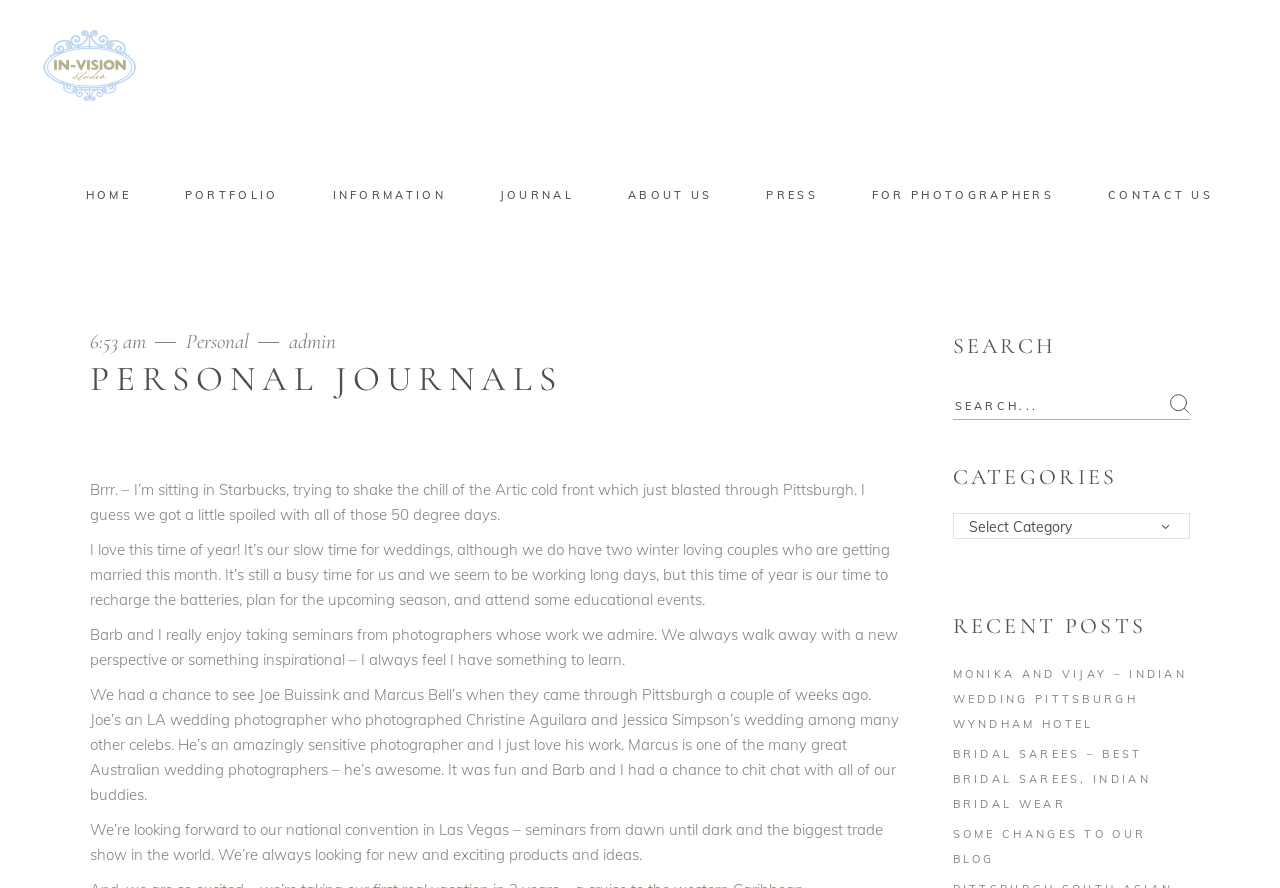Could you indicate the bounding box coordinates of the region to click in order to complete this instruction: "click the HOME link".

[0.046, 0.207, 0.123, 0.233]